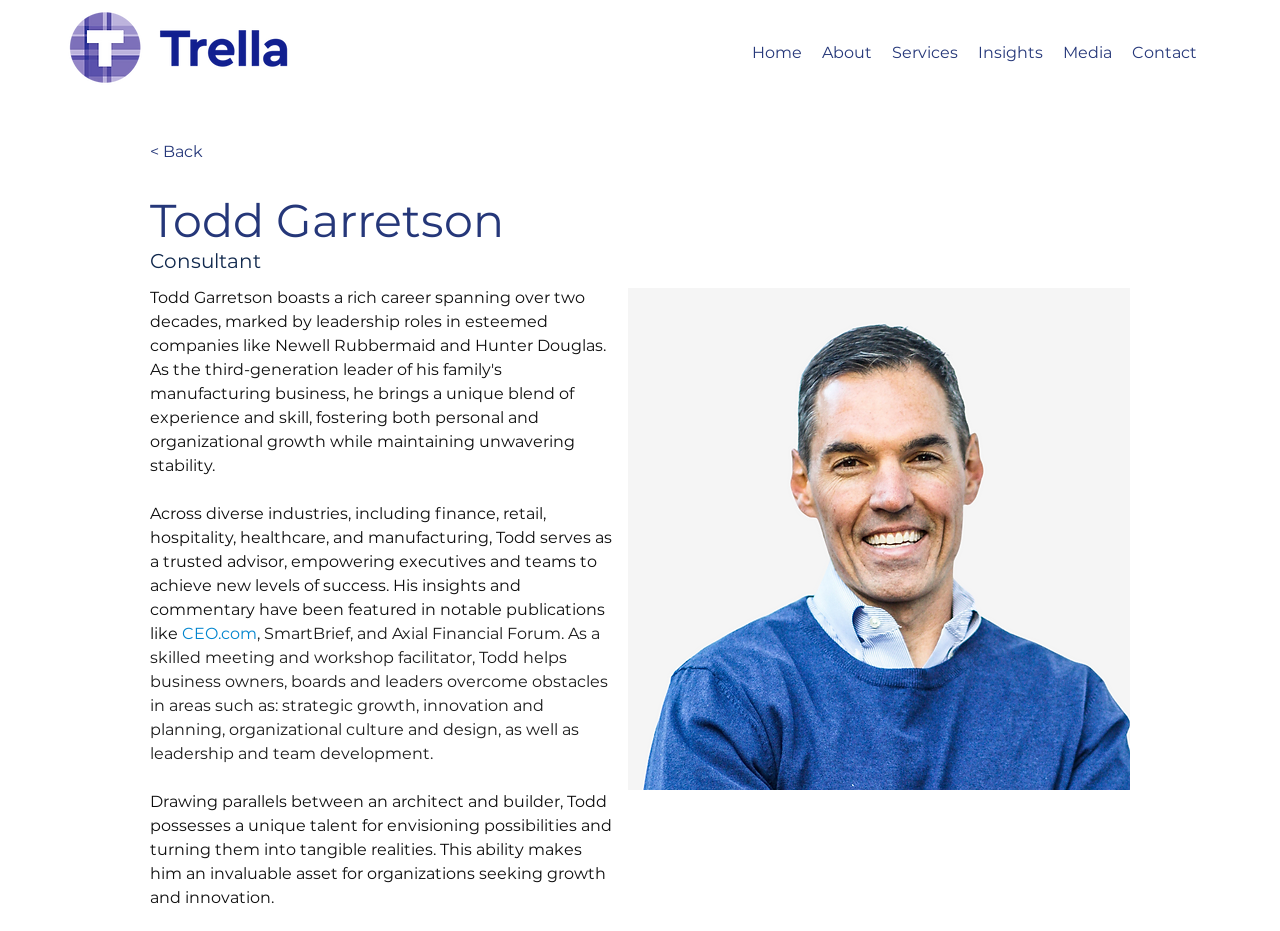Provide a one-word or short-phrase answer to the question:
What is the purpose of Todd's services?

Empowering teams